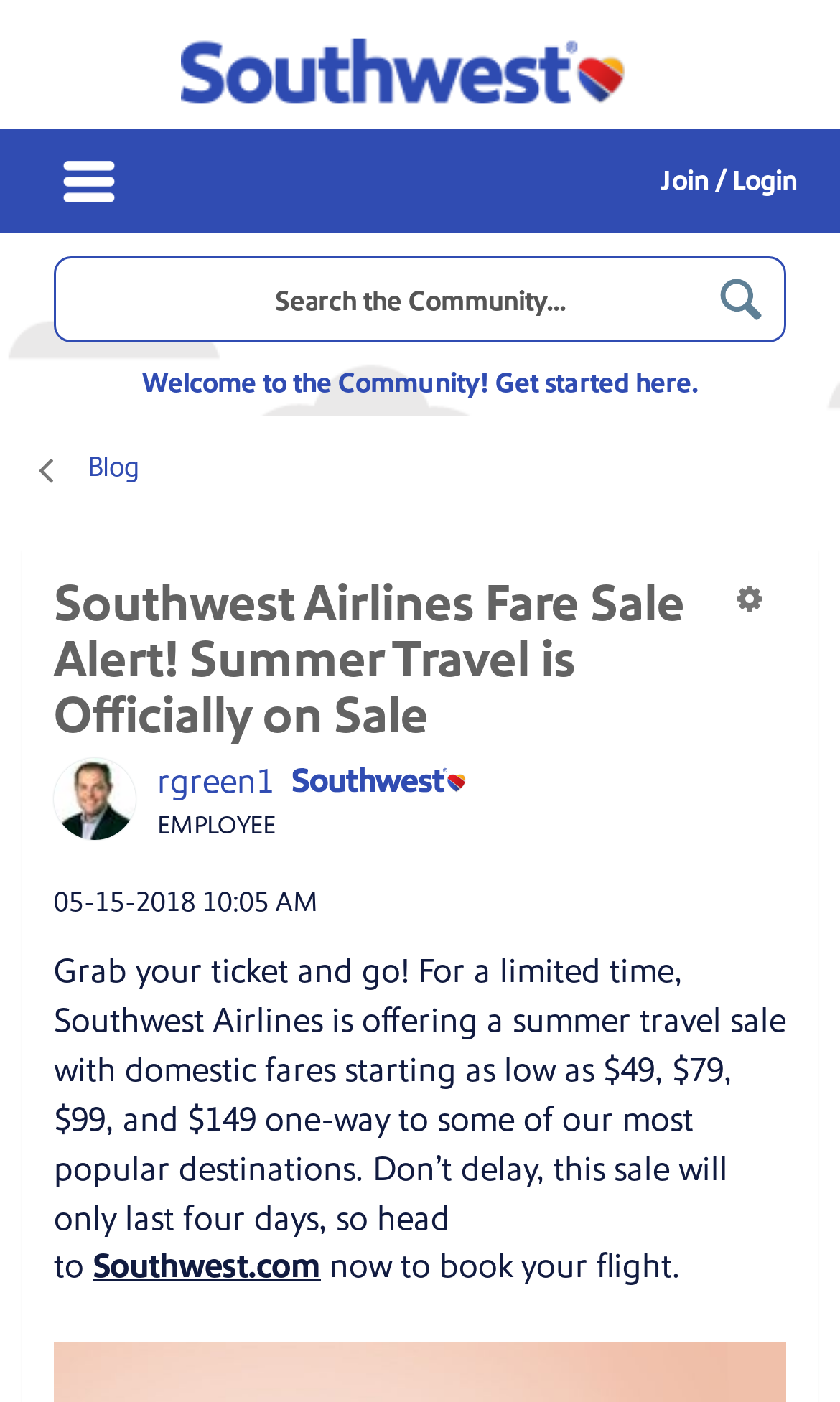Please find the bounding box for the UI element described by: "Blog".

[0.026, 0.297, 0.185, 0.368]